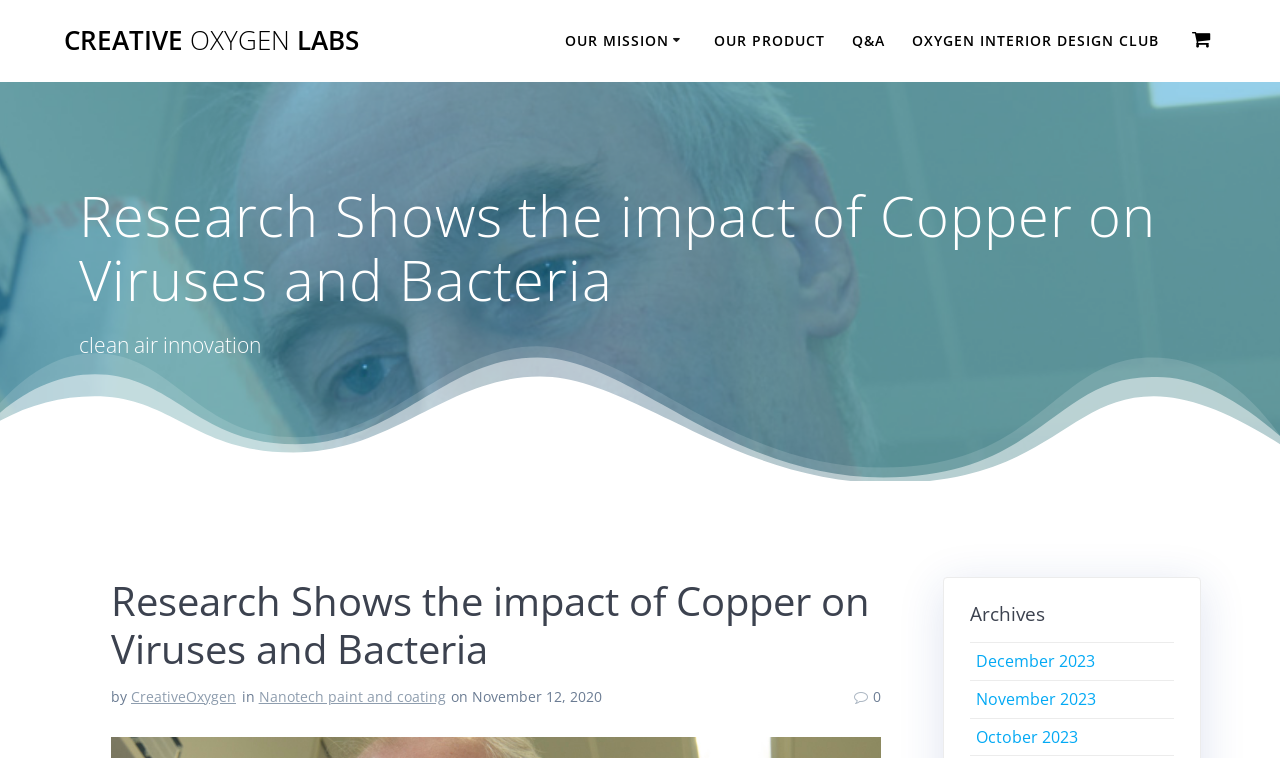Please identify the bounding box coordinates of the clickable area that will allow you to execute the instruction: "learn about Oxygen Interior Design Club".

[0.713, 0.039, 0.906, 0.069]